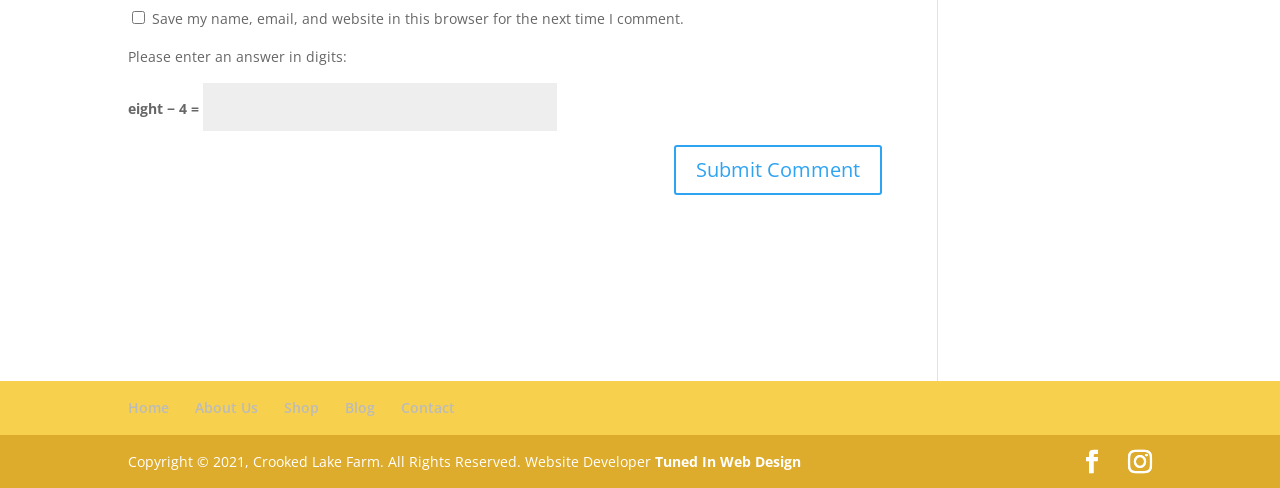What is the mathematical operation in the equation?
Based on the image, answer the question with as much detail as possible.

The equation 'eight − 4 =' is displayed on the page, which indicates that the mathematical operation being performed is subtraction.